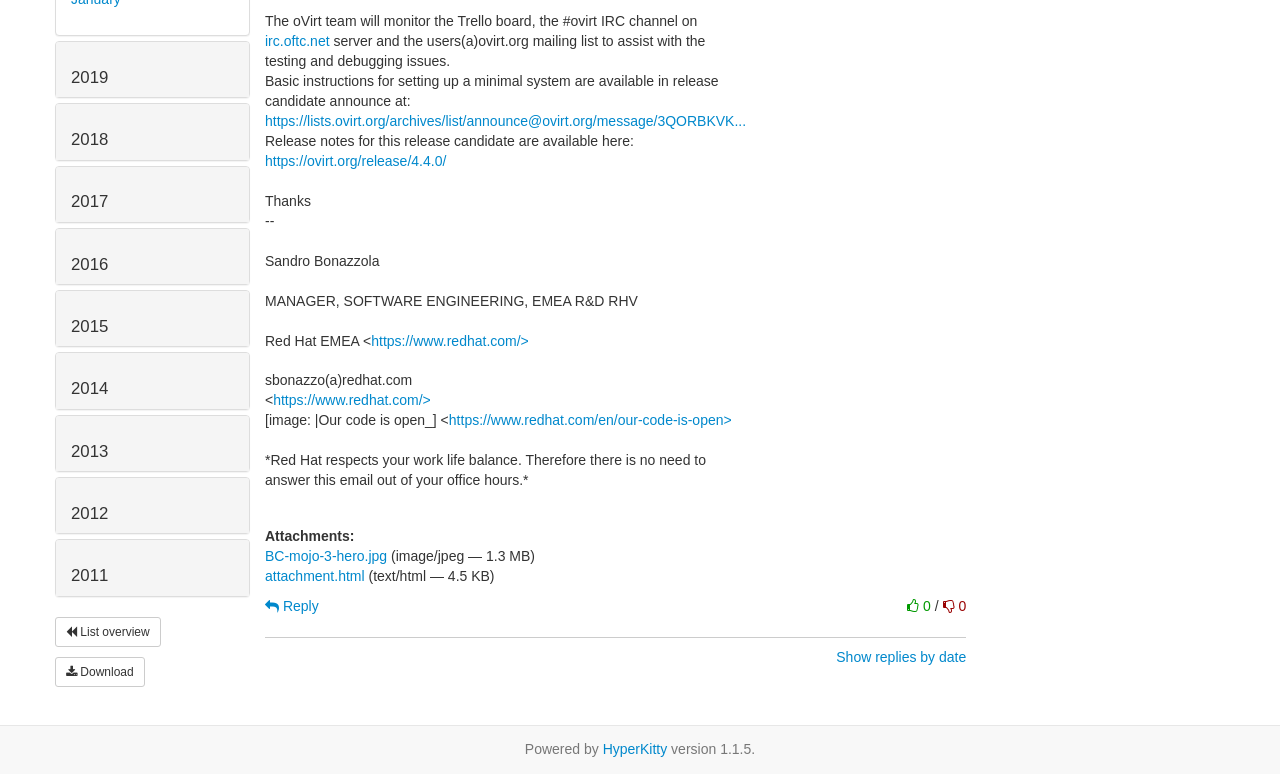Identify the bounding box of the UI element described as follows: "List overview". Provide the coordinates as four float numbers in the range of 0 to 1 [left, top, right, bottom].

[0.043, 0.797, 0.126, 0.835]